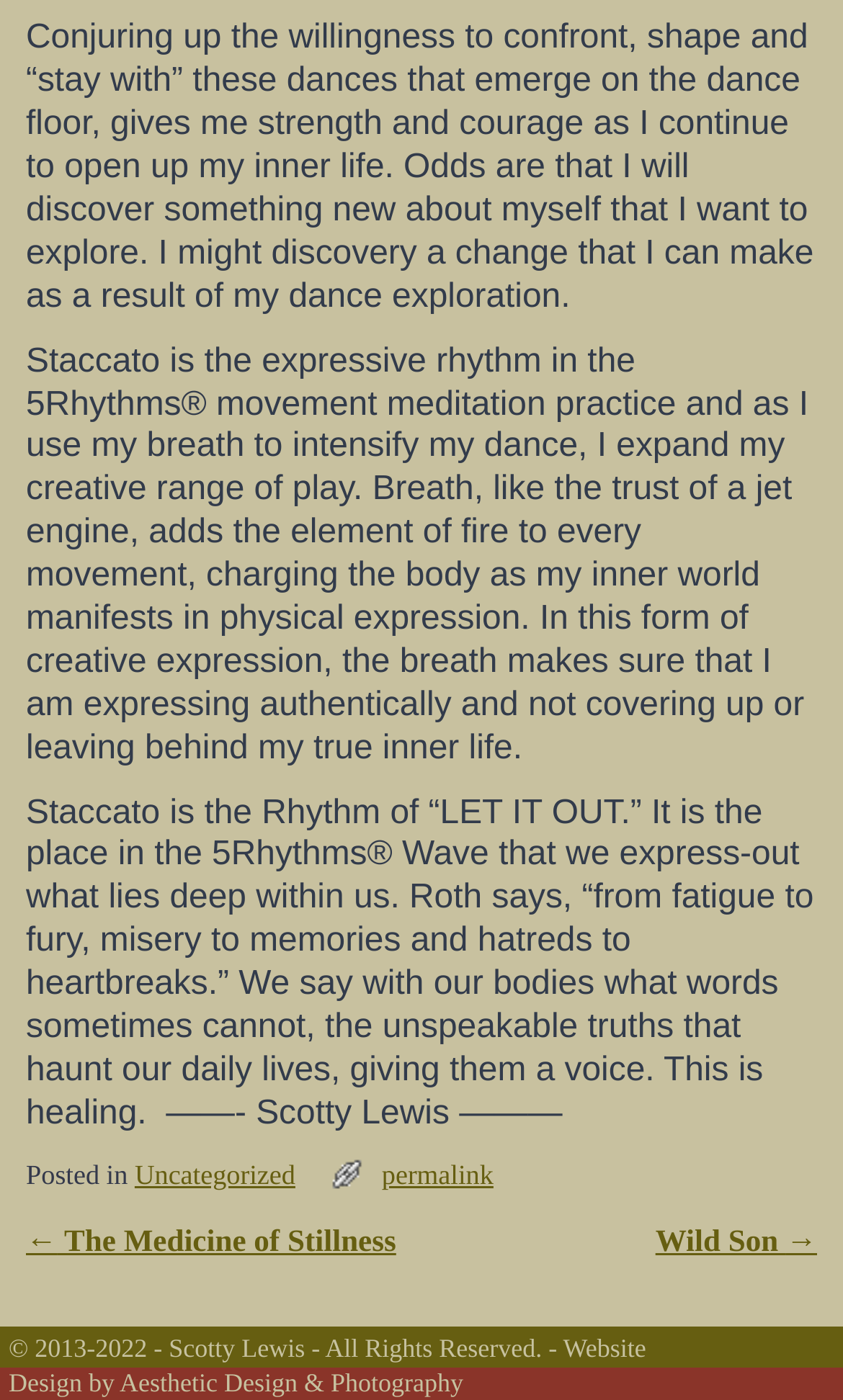Bounding box coordinates should be in the format (top-left x, top-left y, bottom-right x, bottom-right y) and all values should be floating point numbers between 0 and 1. Determine the bounding box coordinate for the UI element described as: Uncategorized

[0.16, 0.828, 0.35, 0.85]